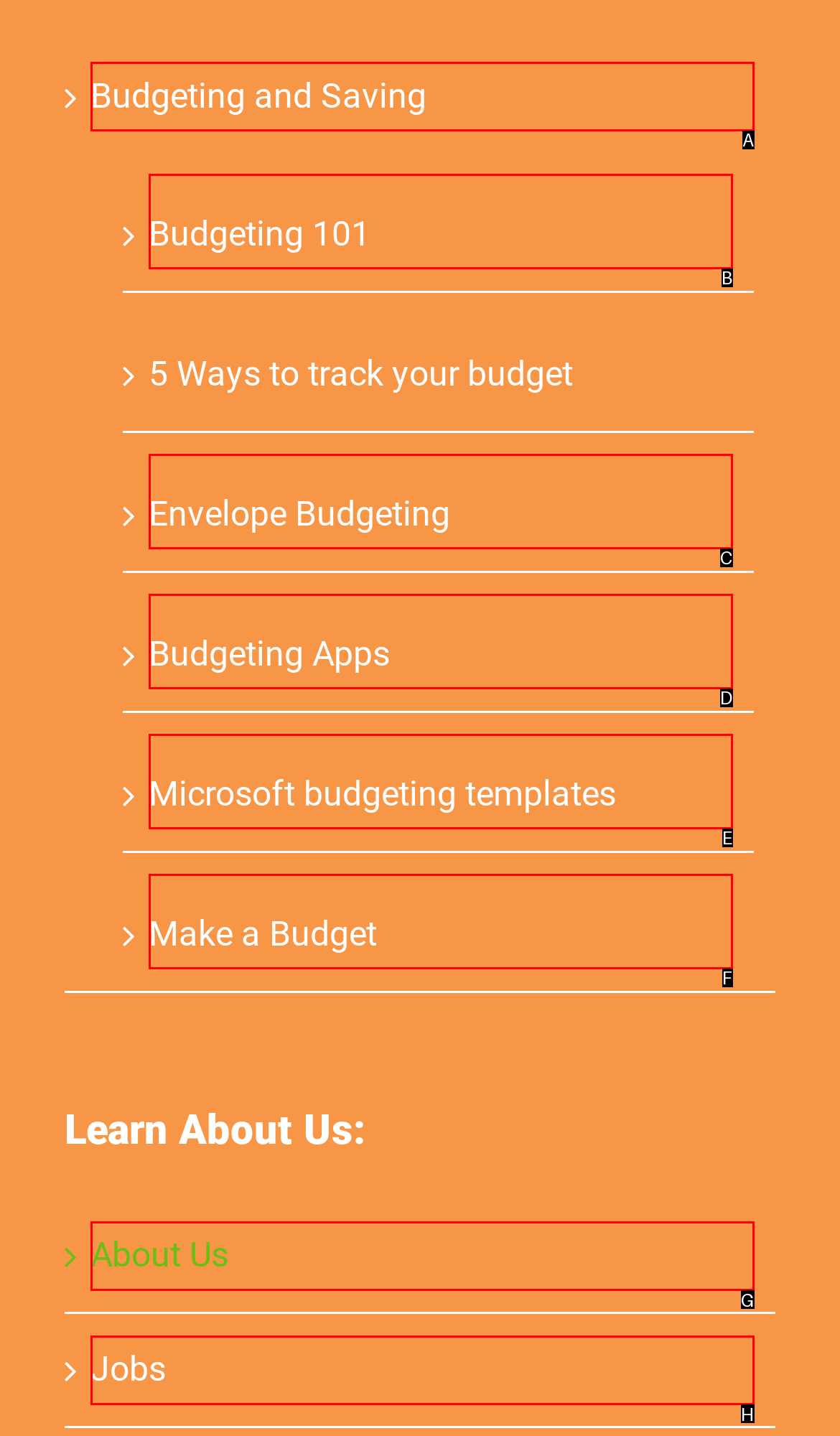Identify the HTML element you need to click to achieve the task: Learn about envelope budgeting. Respond with the corresponding letter of the option.

C